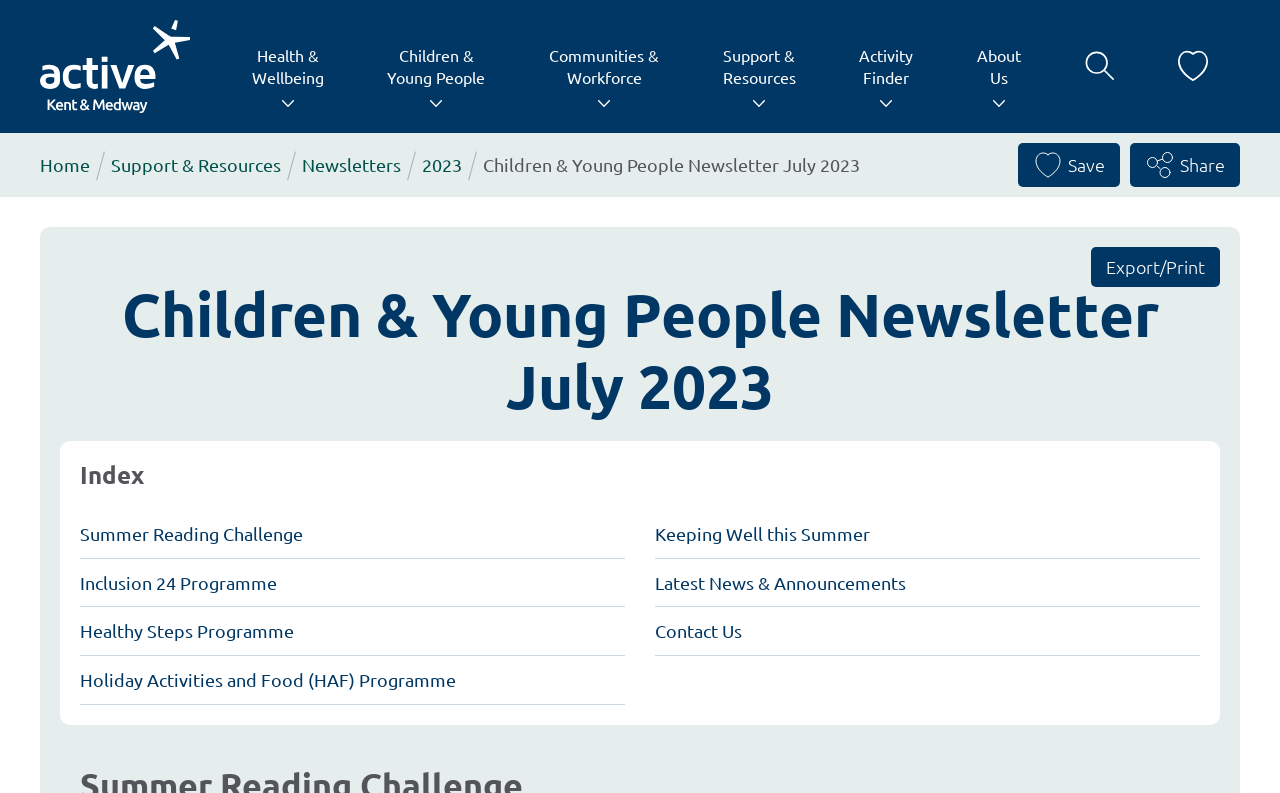Using the provided description About Us, find the bounding box coordinates for the UI element. Provide the coordinates in (top-left x, top-left y, bottom-right x, bottom-right y) format, ensuring all values are between 0 and 1.

[0.738, 0.027, 0.822, 0.141]